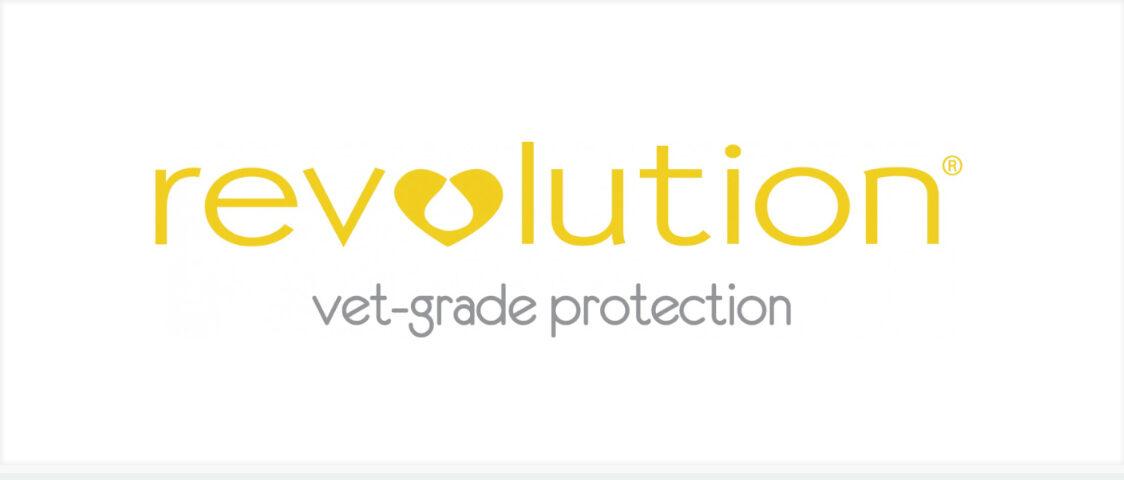Examine the screenshot and answer the question in as much detail as possible: What is emphasized by the tagline 'vet-grade protection'?

The tagline 'vet-grade protection' is rendered in a softer gray color, emphasizing the high standard of safety and effectiveness offered by the product, which is a key selling point for pet owners.